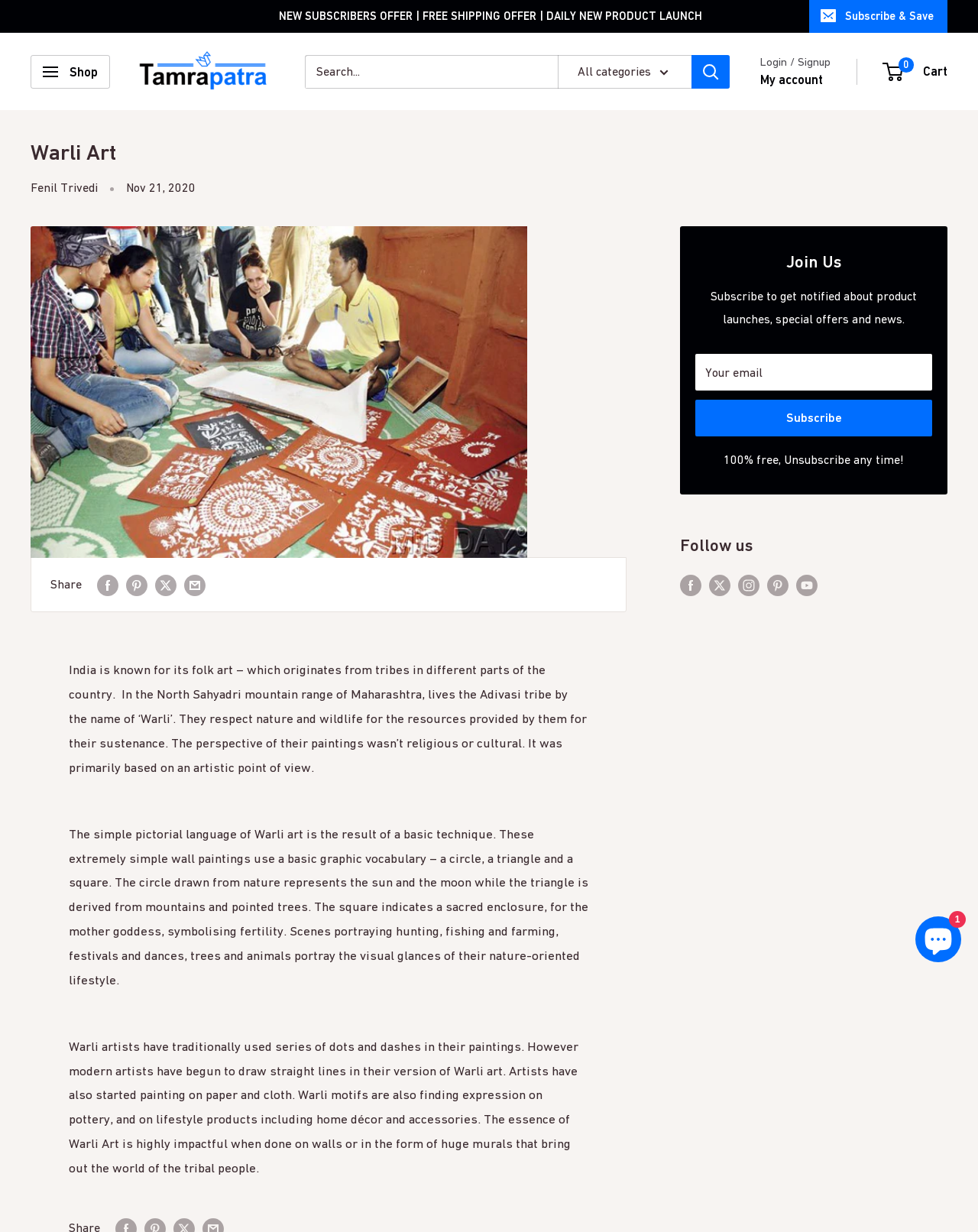Can you identify the bounding box coordinates of the clickable region needed to carry out this instruction: 'Share on Facebook'? The coordinates should be four float numbers within the range of 0 to 1, stated as [left, top, right, bottom].

[0.099, 0.465, 0.121, 0.484]